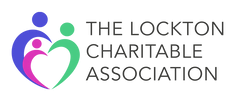What is the purpose of the logo?
Please respond to the question thoroughly and include all relevant details.

The logo serves as a visual representation of the association's mission to foster goodwill and philanthropic efforts within the community, and is used to represent the organization's commitment to charitable activities and community engagement.